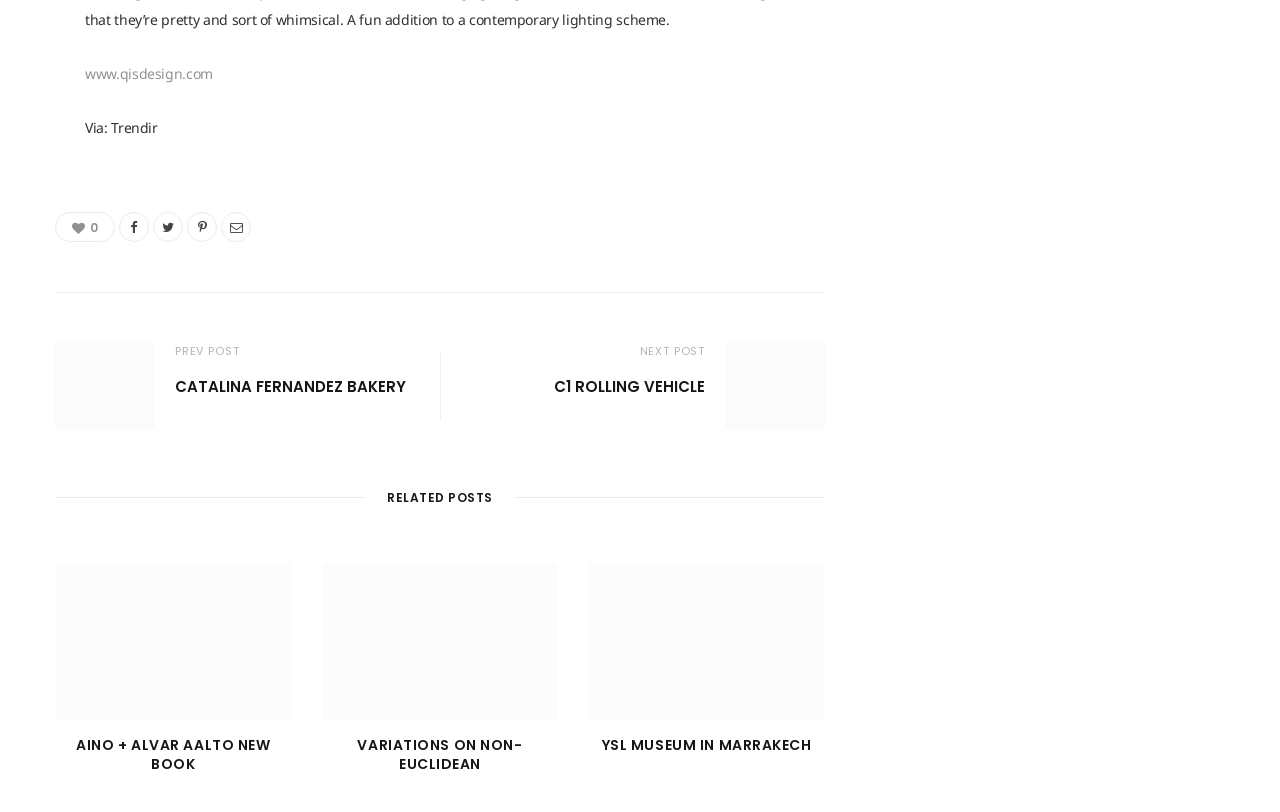Please determine the bounding box coordinates of the section I need to click to accomplish this instruction: "go to the previous post".

[0.137, 0.423, 0.187, 0.442]